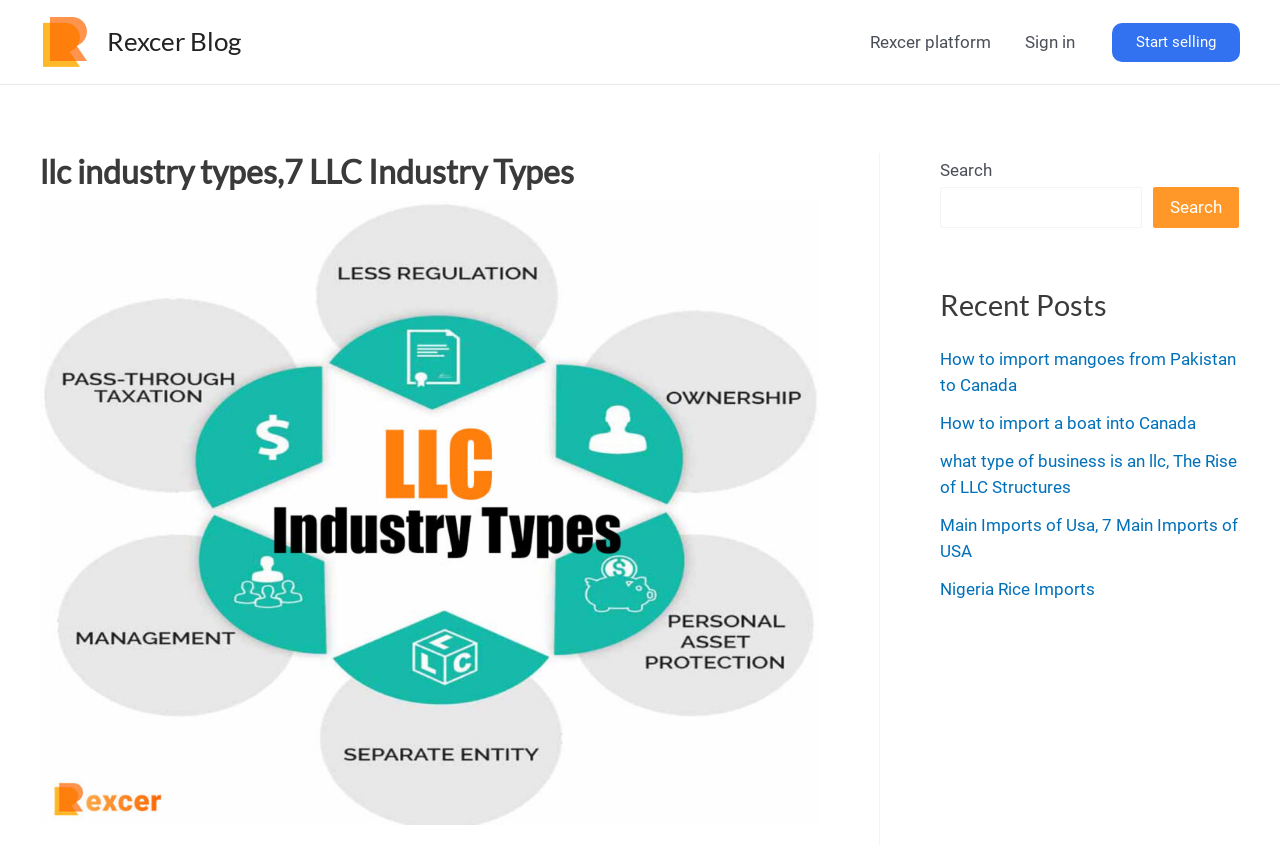What is the name of the blog? Examine the screenshot and reply using just one word or a brief phrase.

Rexcer Blog